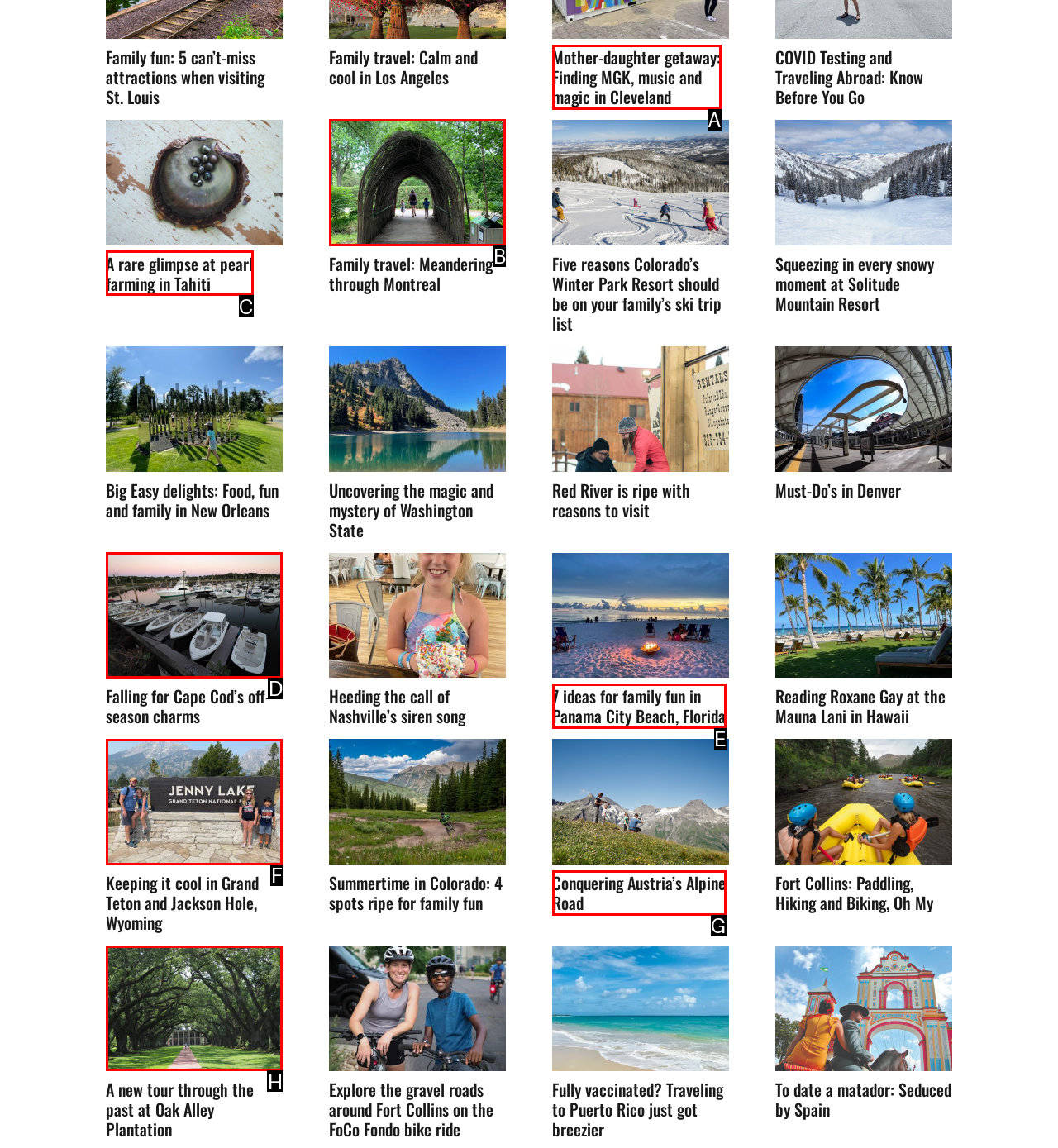Determine the letter of the UI element I should click on to complete the task: Discover family travel in Montreal from the provided choices in the screenshot.

B